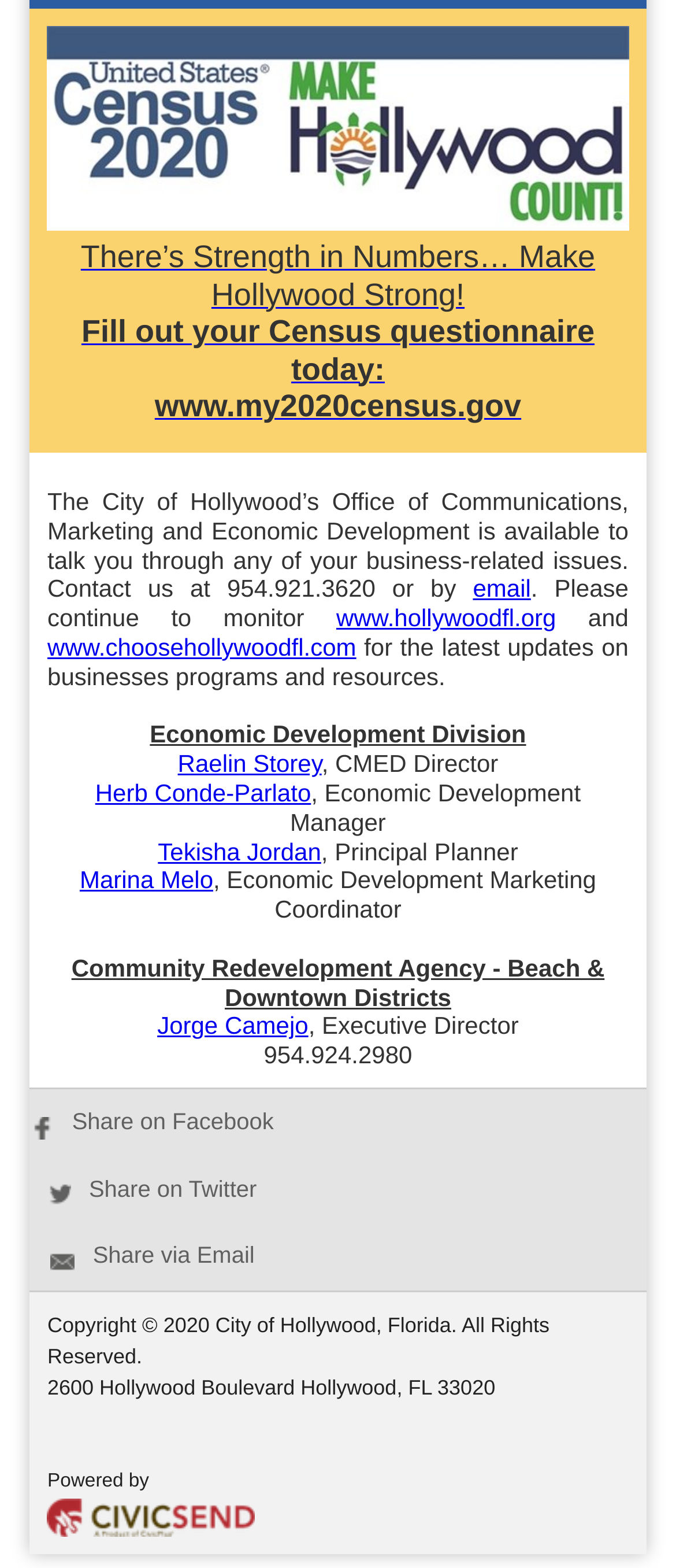What is the census website?
Using the information from the image, answer the question thoroughly.

The census website is mentioned in the link 'Make Hollywood Count! There’s Strength in Numbers… Make Hollywood Strong! Fill out your Census questionnaire today: www.my2020census.gov' at the top of the webpage.